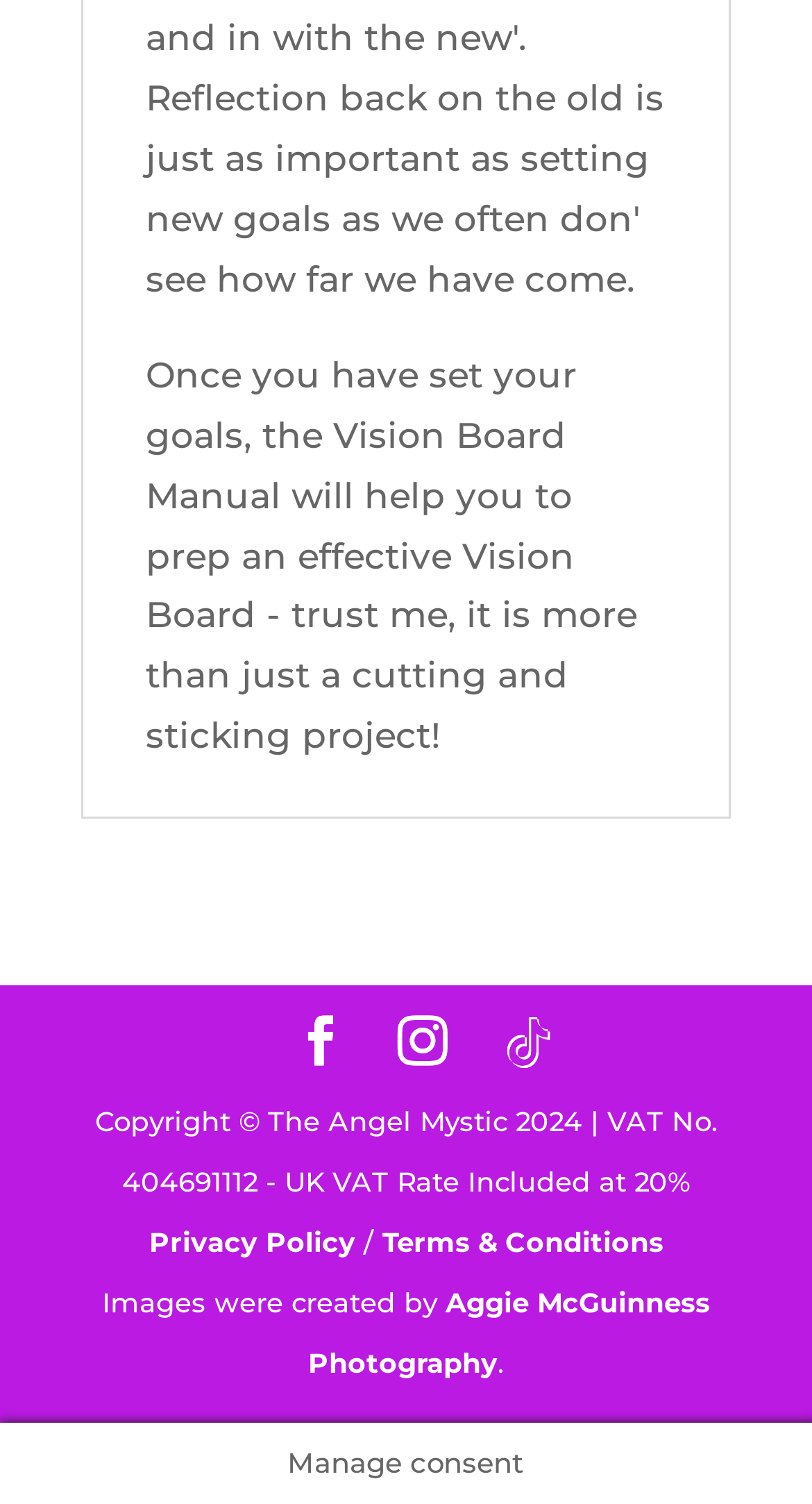Respond to the question below with a single word or phrase: What social media platform is mentioned on the webpage?

TikTok